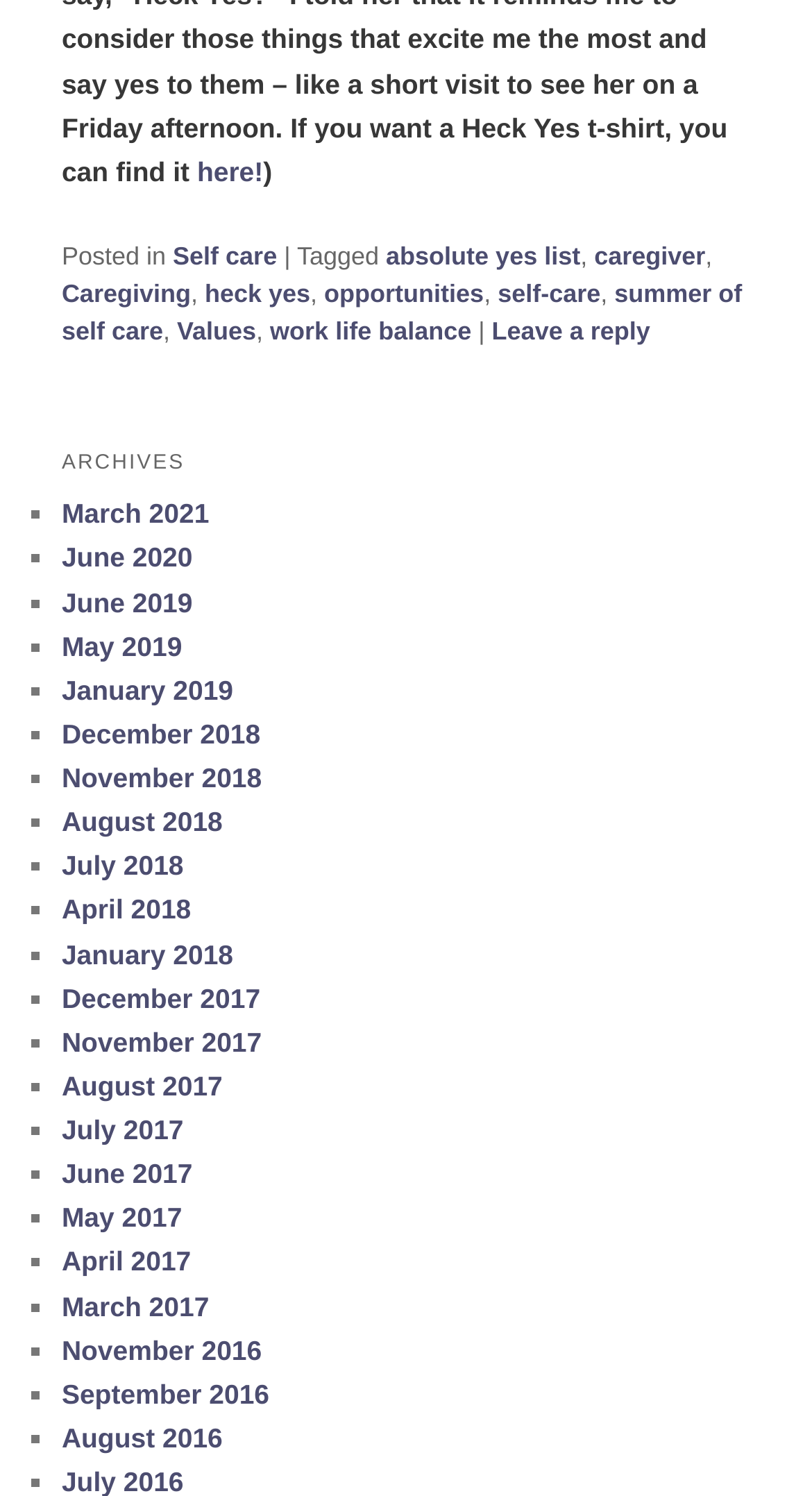Please locate the bounding box coordinates of the region I need to click to follow this instruction: "Click on 'here!' link".

[0.243, 0.104, 0.324, 0.125]